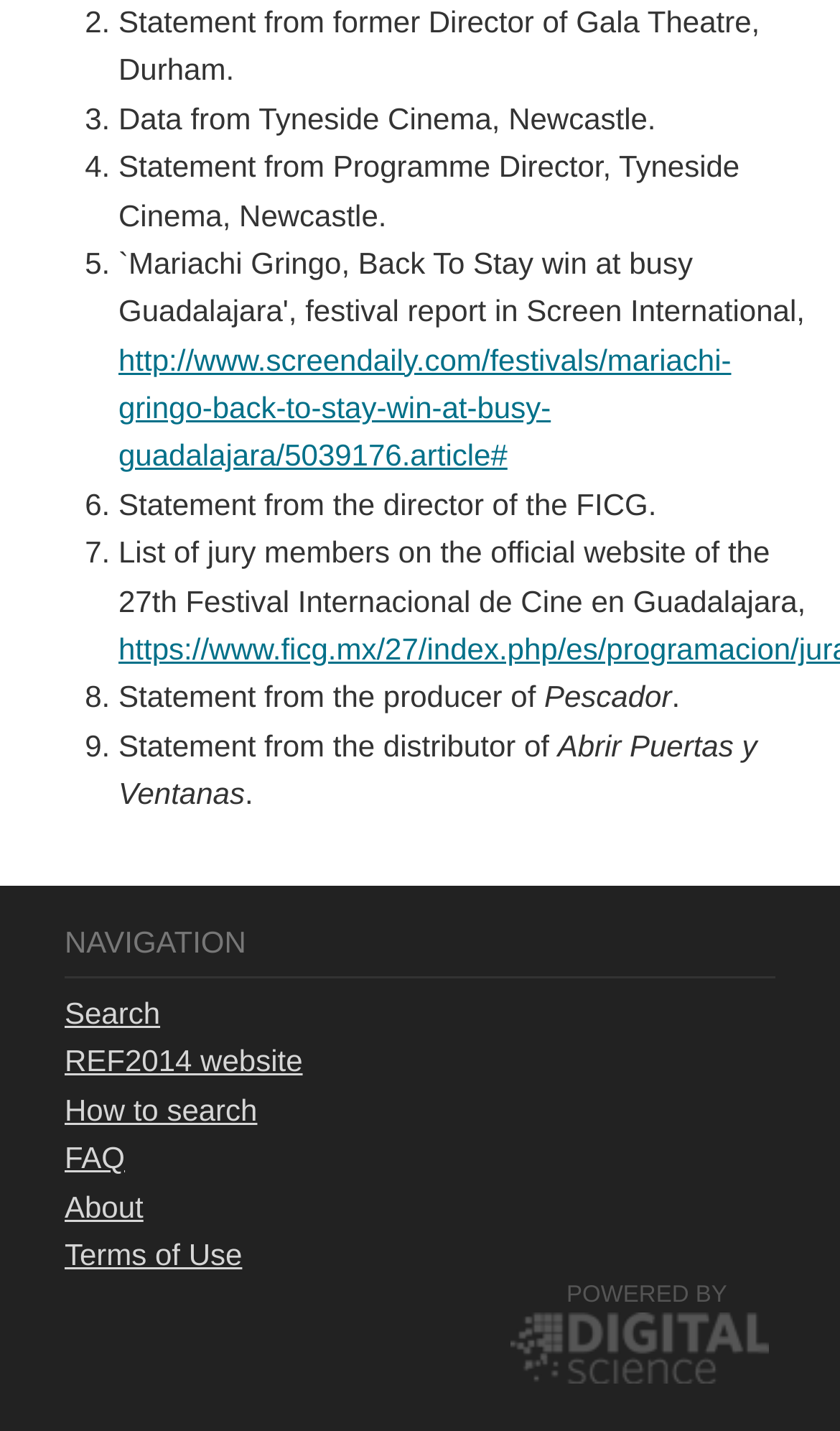Could you find the bounding box coordinates of the clickable area to complete this instruction: "Visit the REF2014 website"?

[0.077, 0.73, 0.36, 0.754]